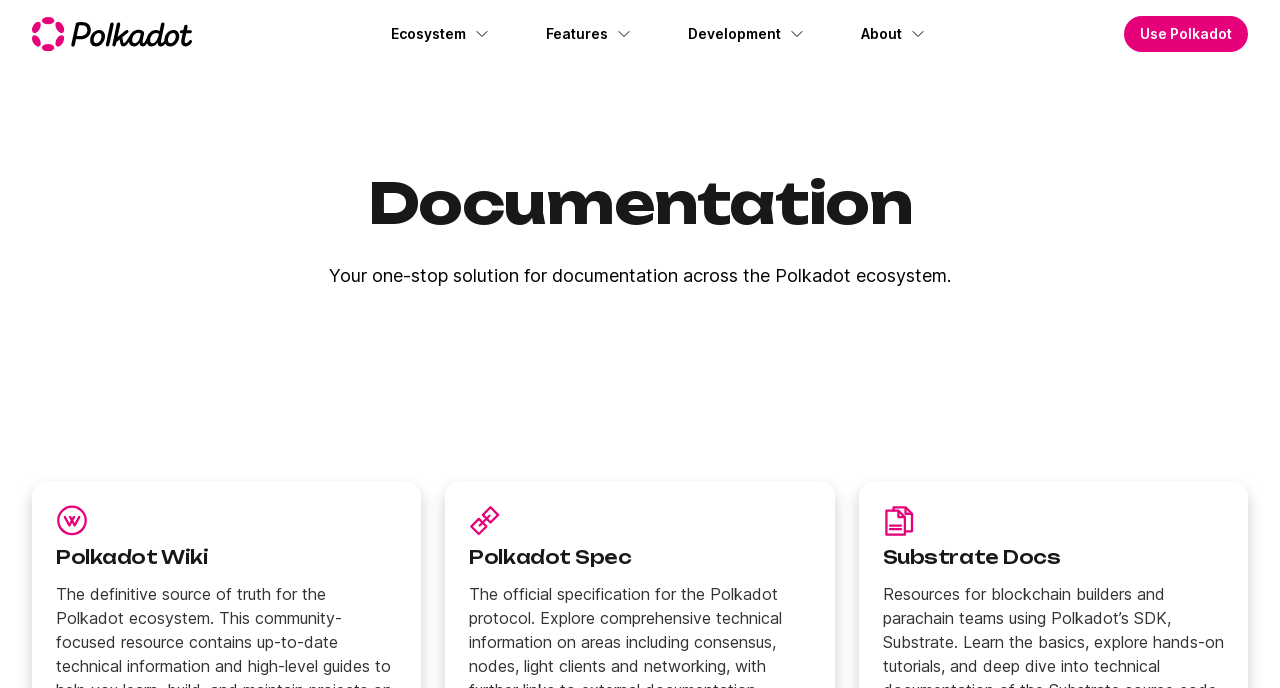Determine the bounding box coordinates for the UI element described. Format the coordinates as (top-left x, top-left y, bottom-right x, bottom-right y) and ensure all values are between 0 and 1. Element description: Use Polkadot

[0.878, 0.023, 0.975, 0.076]